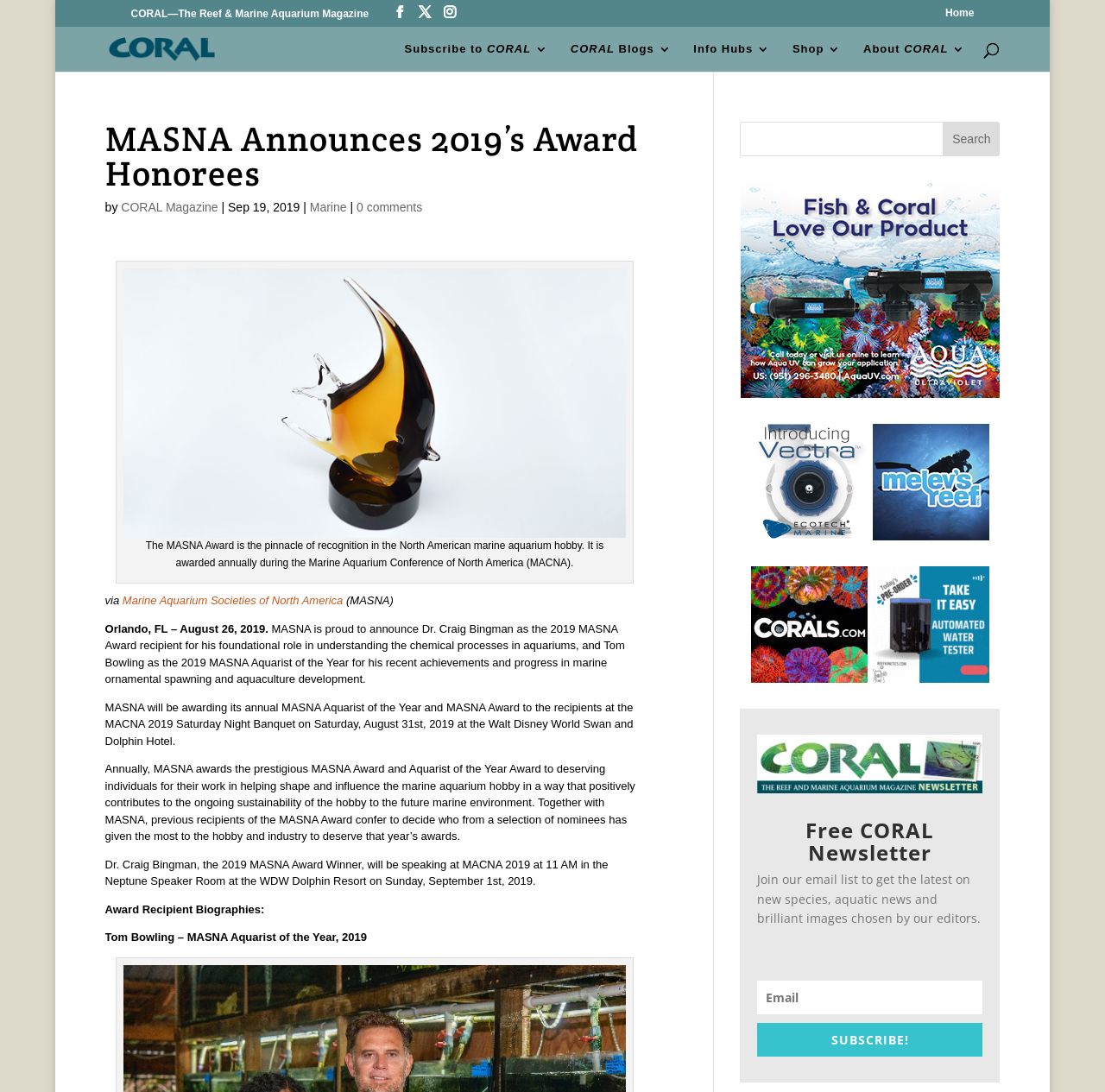What is the name of the award given by MASNA?
Based on the visual details in the image, please answer the question thoroughly.

The webpage mentions that MASNA is proud to announce Dr. Craig Bingman as the 2019 MASNA Award recipient, which indicates that the award given by MASNA is called the MASNA Award.